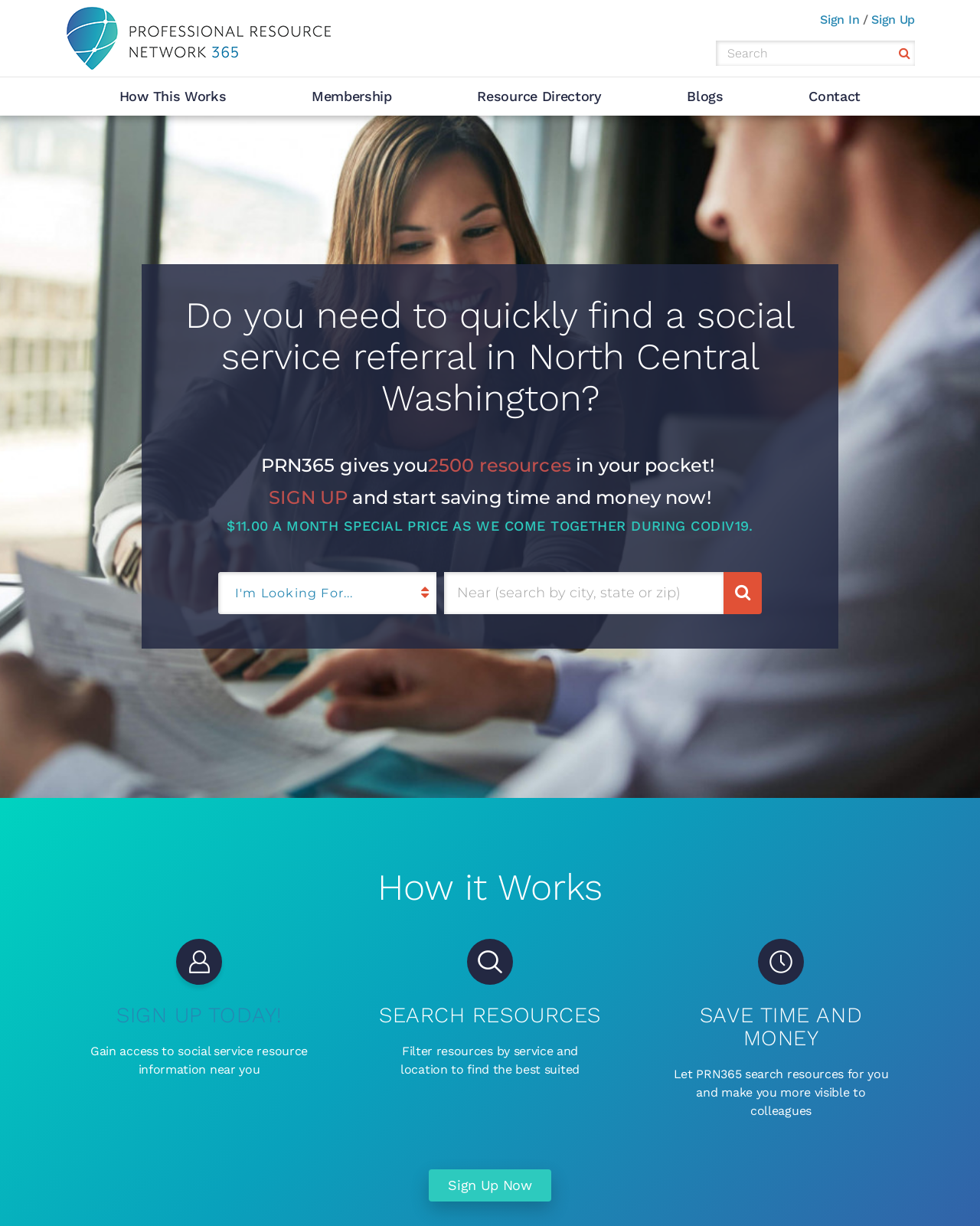Offer an extensive depiction of the webpage and its key elements.

The webpage is a comprehensive service directory for Okanogan County, Chelan, Douglas County, and Grant County, called Professional Resource Network 365. At the top left, there is a logo with the text "Professional Resource Network 365" and an image. On the top right, there are three links: "Sign In", "Sign Up", and a search bar with a textbox and a button.

Below the top section, there is a desktop menu with five links: "How This Works", "Membership", "Resource Directory", "Blogs", and "Contact". 

The main content area is divided into several sections. The first section has a heading that asks if the user needs to quickly find a social service referral in North Central Washington. Below this, there are three headings that describe the benefits of using PRN365, including having 2500 resources in your pocket and saving time and money. There is also a call-to-action link to "SIGN UP" and a special price offer during the COVID-19 pandemic.

The next section has a heading "I'm Looking For..." with a combobox, a textbox to search by city, state, or zip, and a button. 

Further down, there are three sections with headings "How it Works", "SIGN UP TODAY!", and "SEARCH RESOURCES". Each section has an image and a brief description of the benefits of using PRN365. The final section has a heading "SAVE TIME AND MONEY" with a description of how PRN365 can help users.

At the bottom of the page, there is a link to "Sign Up Now".